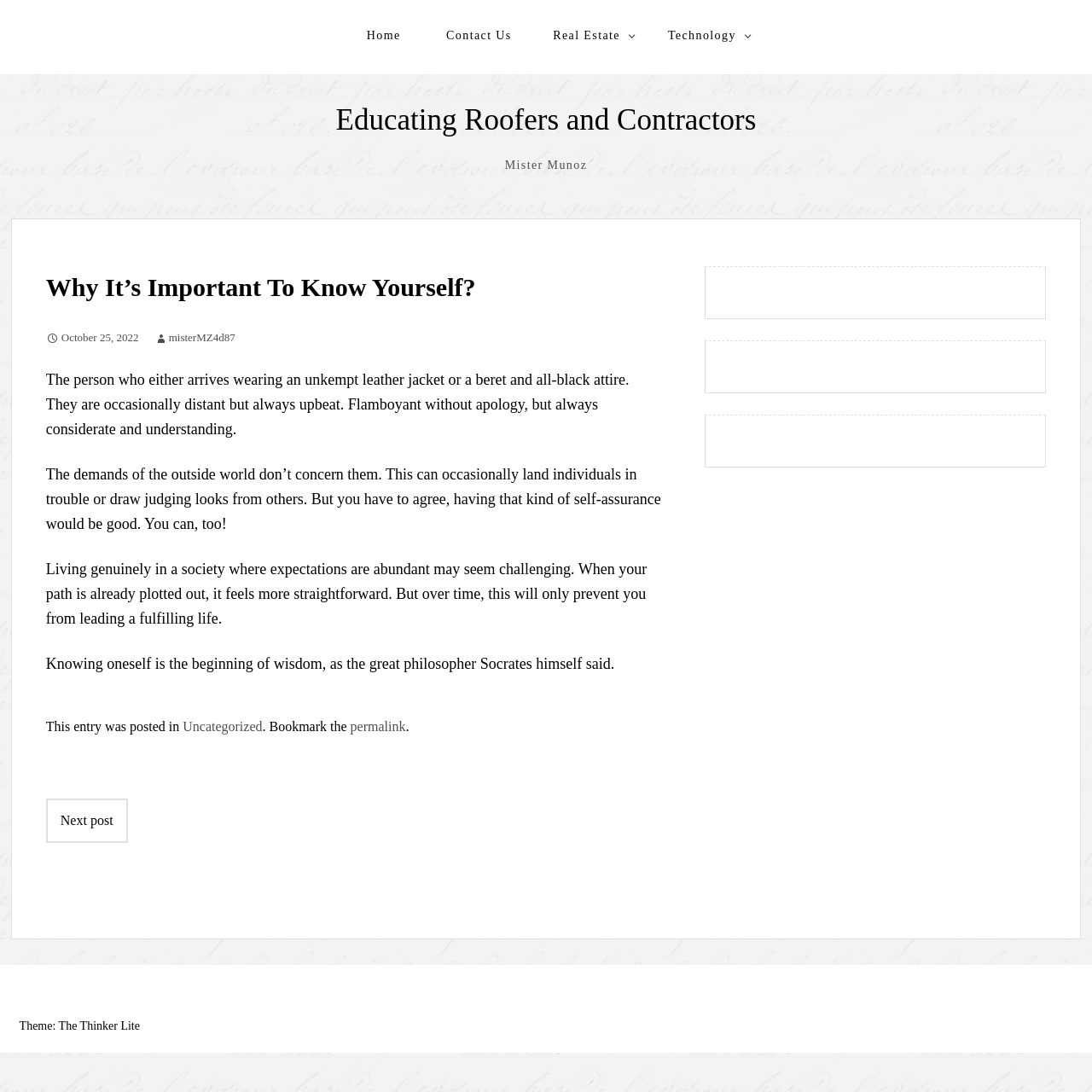Identify the bounding box coordinates of the HTML element based on this description: "October 25, 2022".

[0.042, 0.303, 0.127, 0.315]